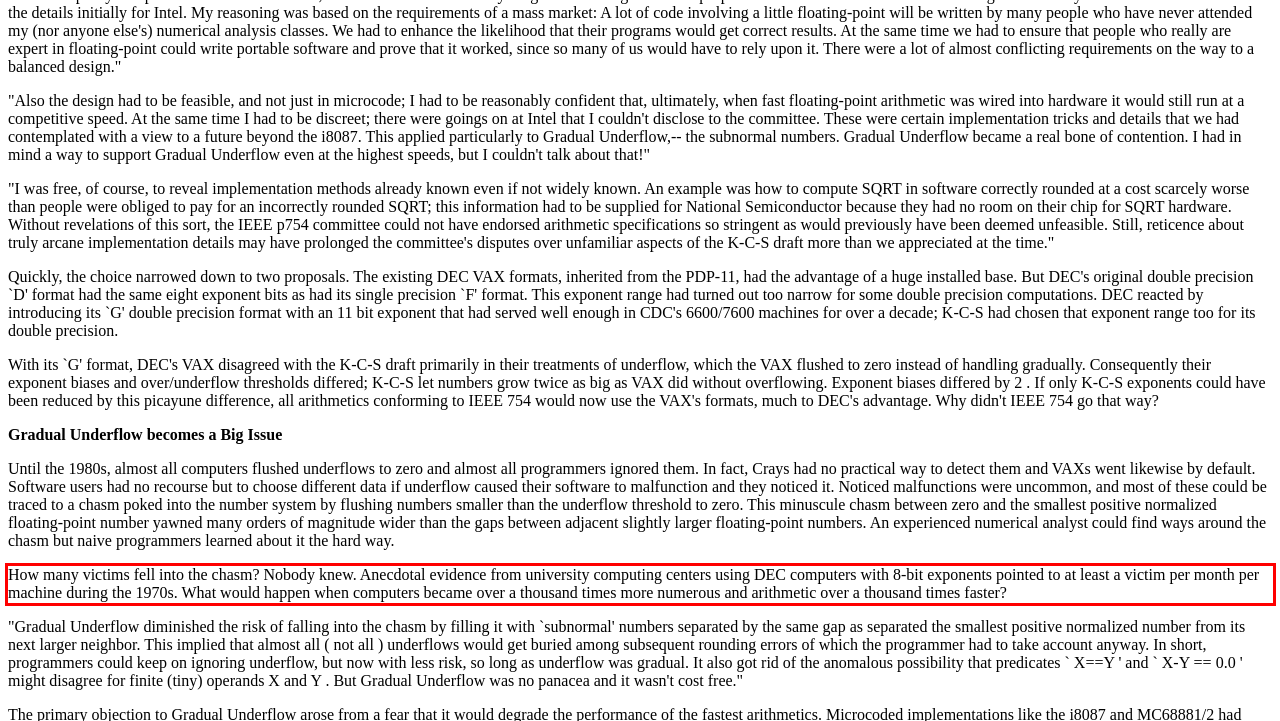Within the screenshot of a webpage, identify the red bounding box and perform OCR to capture the text content it contains.

How many victims fell into the chasm? Nobody knew. Anecdotal evidence from university computing centers using DEC computers with 8-bit exponents pointed to at least a victim per month per machine during the 1970s. What would happen when computers became over a thousand times more numerous and arithmetic over a thousand times faster?